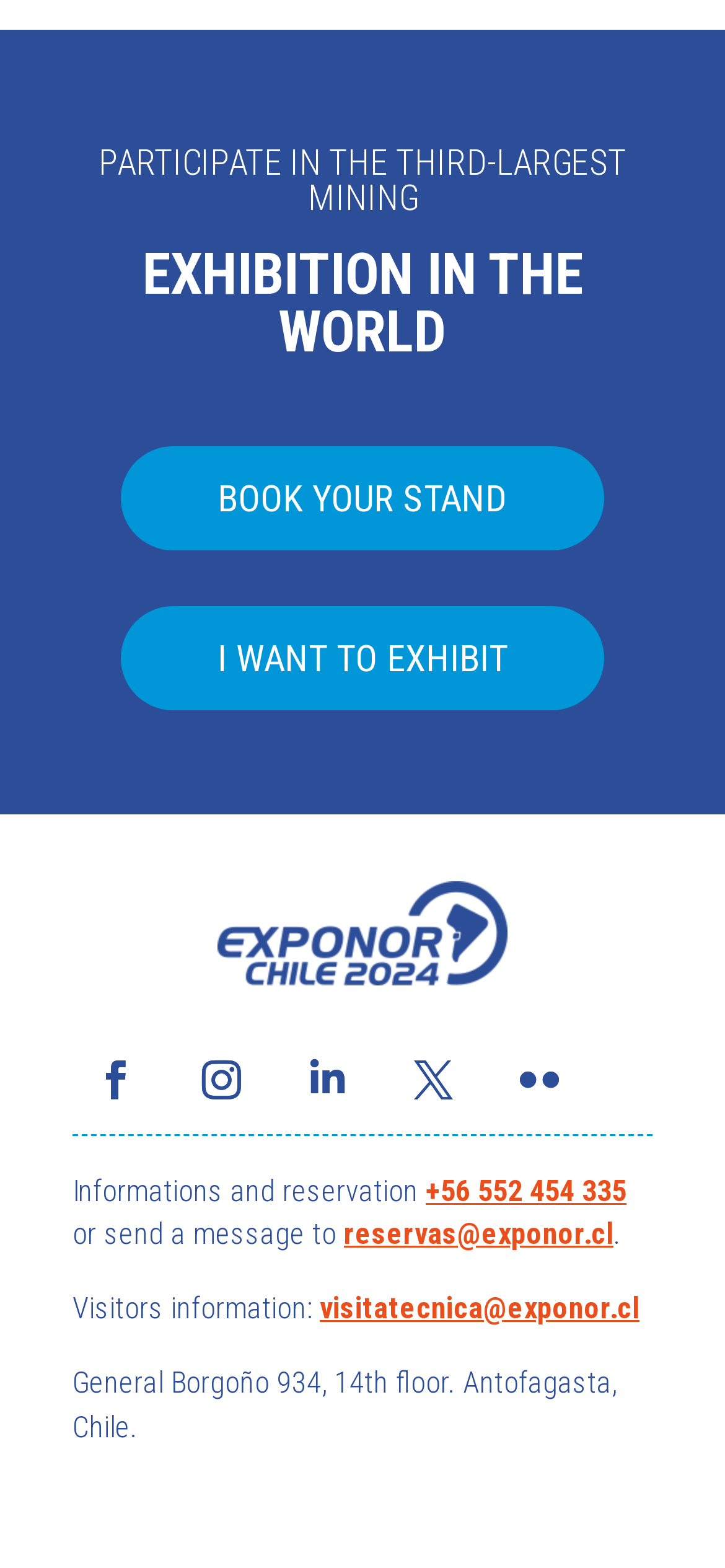Please specify the coordinates of the bounding box for the element that should be clicked to carry out this instruction: "Get visitor information". The coordinates must be four float numbers between 0 and 1, formatted as [left, top, right, bottom].

[0.441, 0.823, 0.882, 0.846]